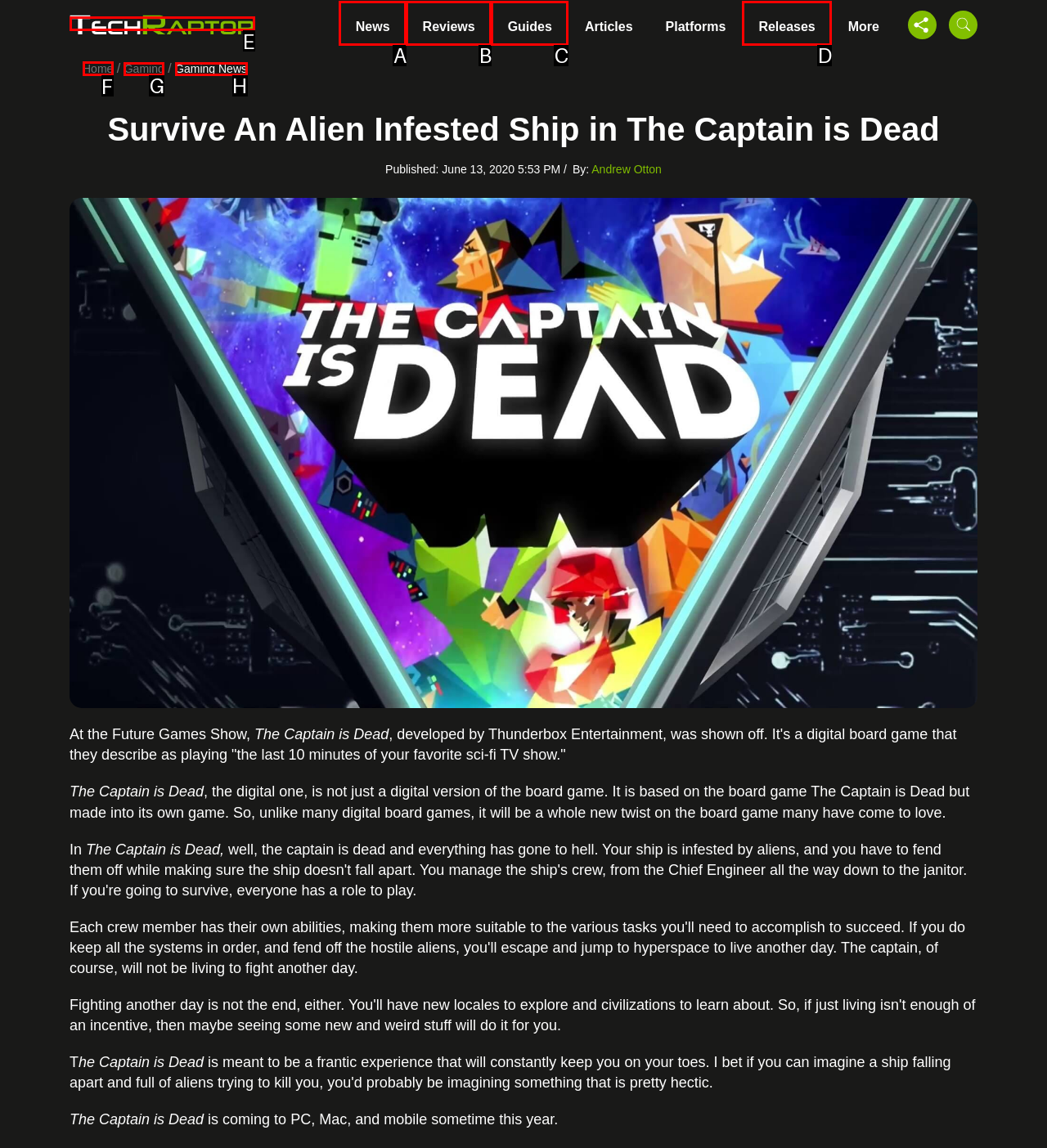Which choice should you pick to execute the task: Go to the 'Home' page
Respond with the letter associated with the correct option only.

F